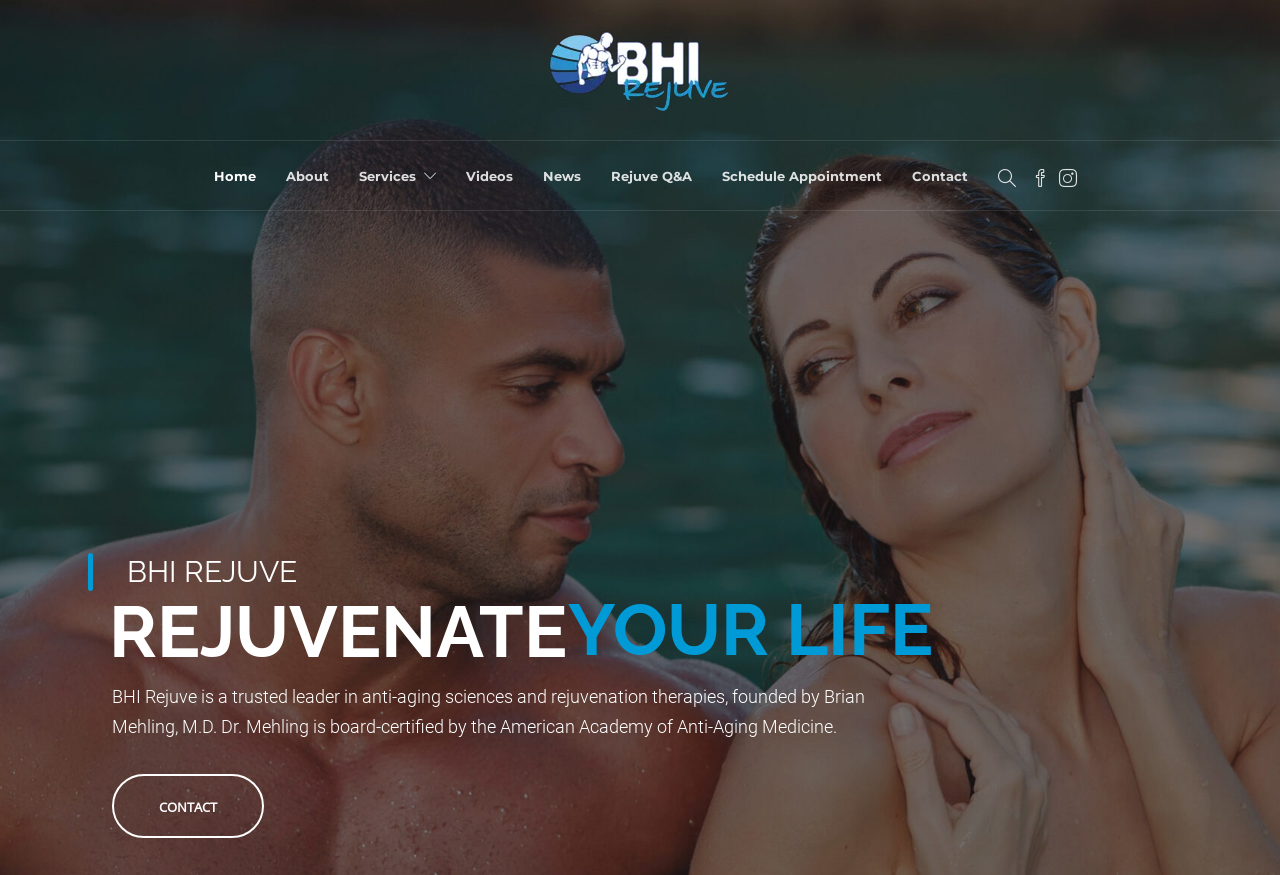Given the description "Schedule Appointment", provide the bounding box coordinates of the corresponding UI element.

[0.564, 0.178, 0.689, 0.224]